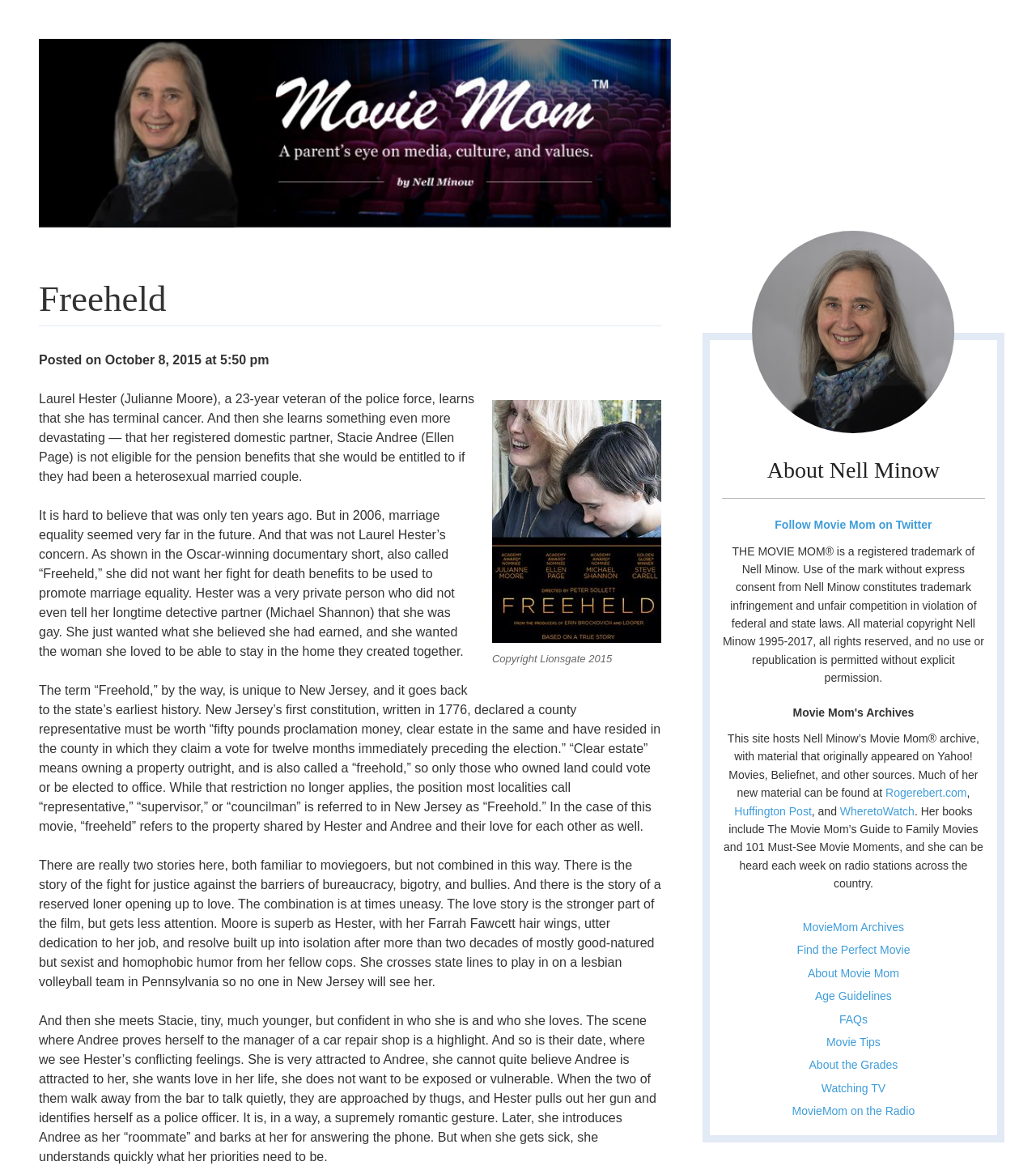What is the name of the movie being reviewed?
Answer the question in as much detail as possible.

The name of the movie being reviewed can be found in the heading element 'Freeheld' which is a child of the image element 'Movie Mom'.